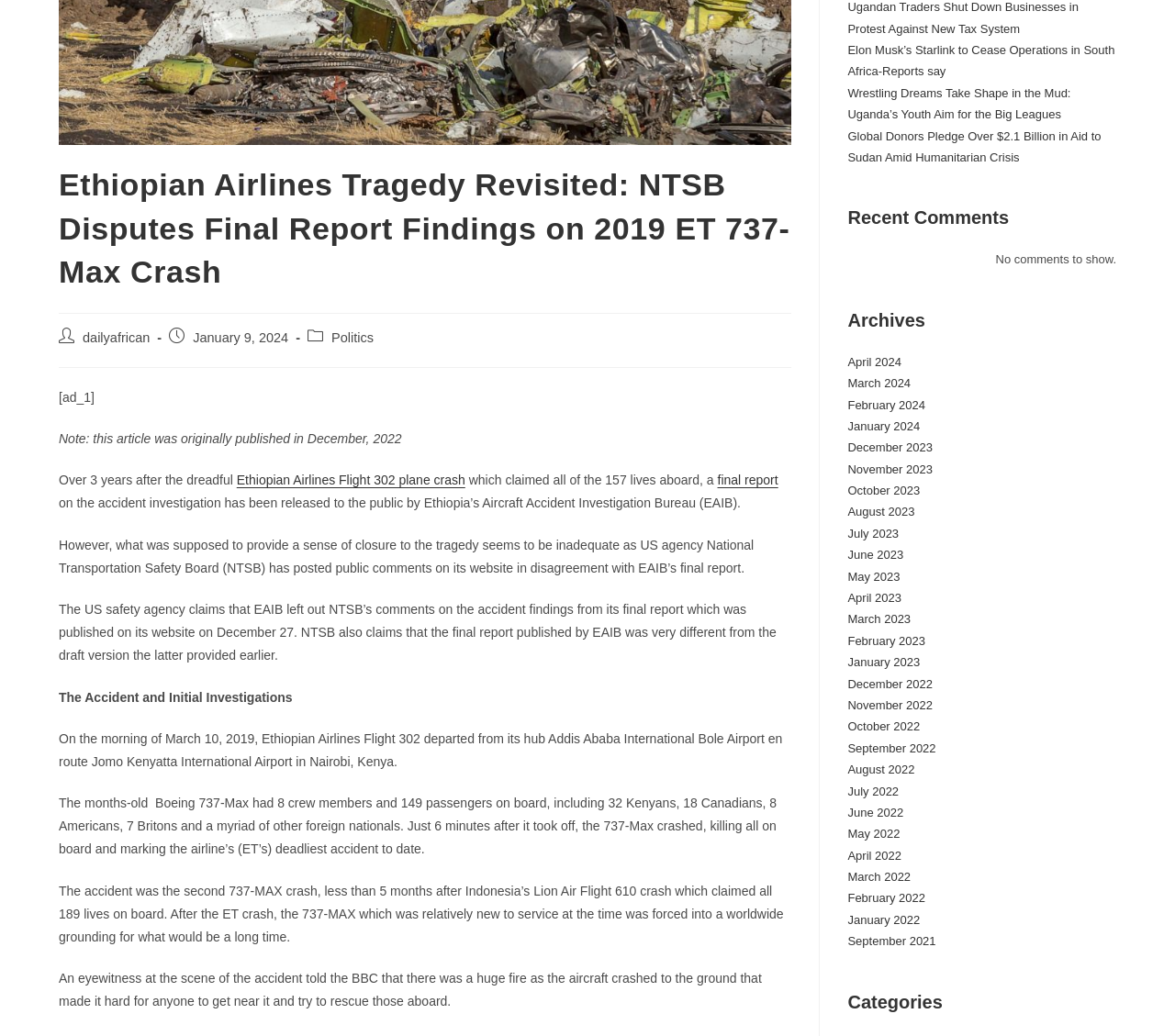Determine the bounding box coordinates in the format (top-left x, top-left y, bottom-right x, bottom-right y). Ensure all values are floating point numbers between 0 and 1. Identify the bounding box of the UI element described by: October 2023

[0.721, 0.467, 0.783, 0.48]